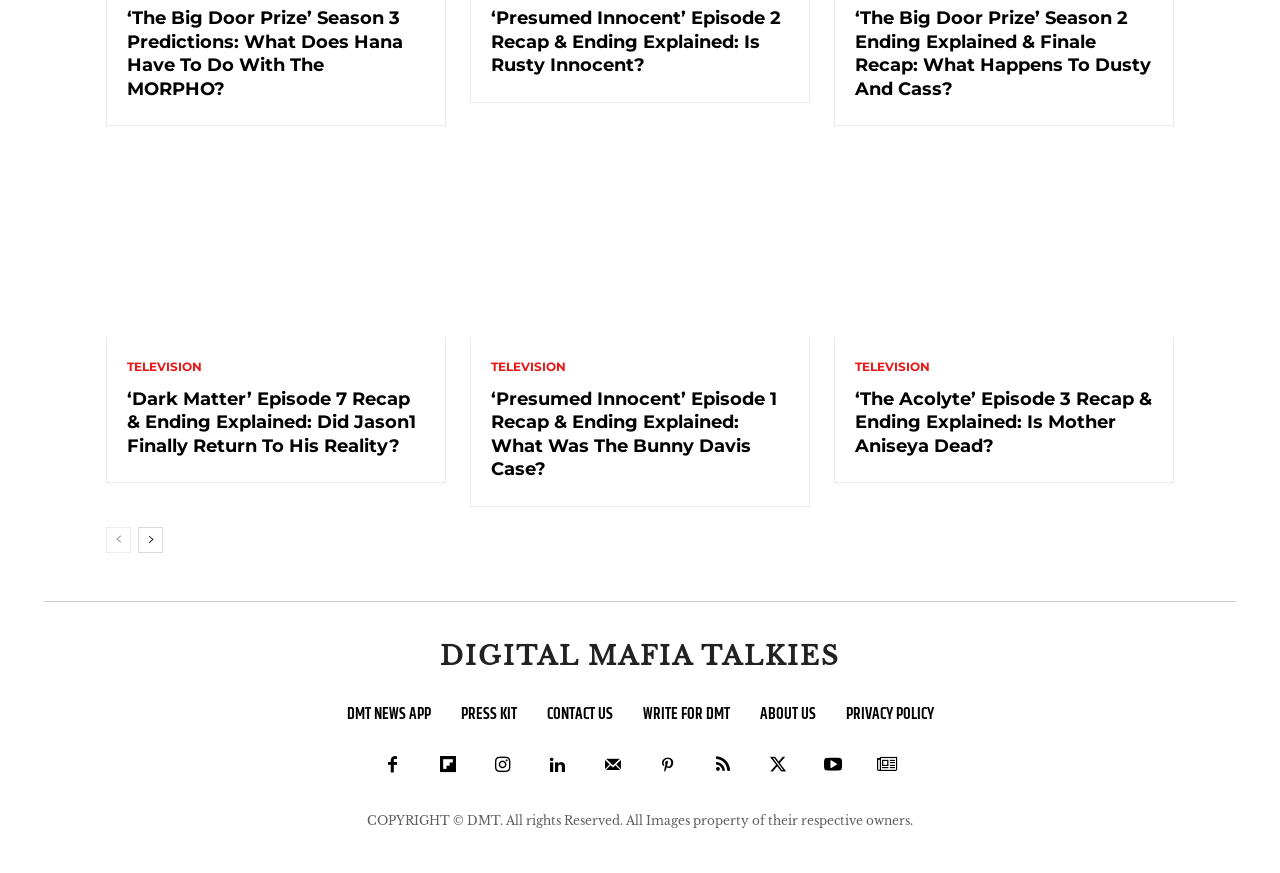Indicate the bounding box coordinates of the clickable region to achieve the following instruction: "Go to the previous page."

[0.083, 0.603, 0.102, 0.633]